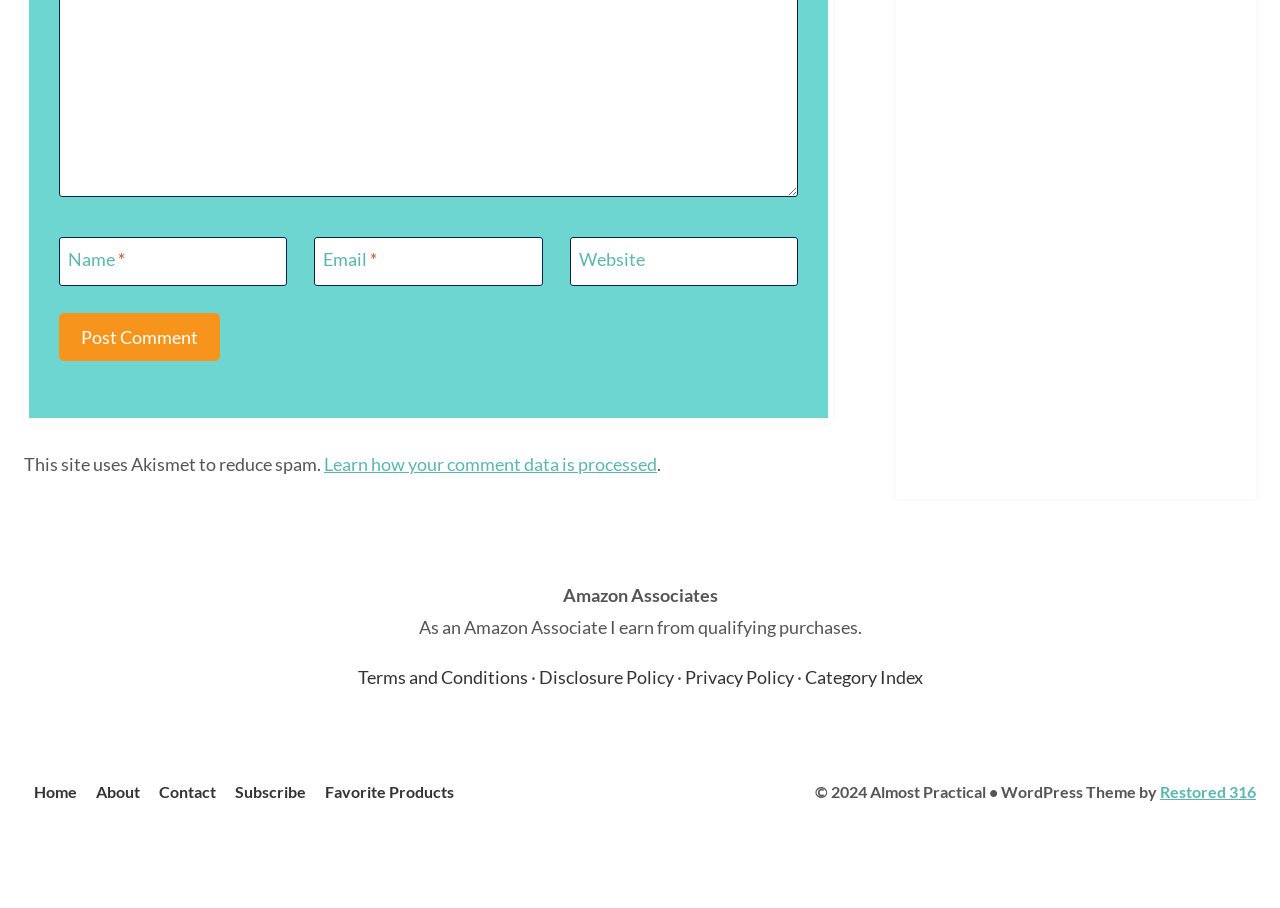Given the element description Contact, identify the bounding box coordinates for the UI element on the webpage screenshot. The format should be (top-left x, top-left y, bottom-right x, bottom-right y), with values between 0 and 1.

[0.117, 0.851, 0.176, 0.894]